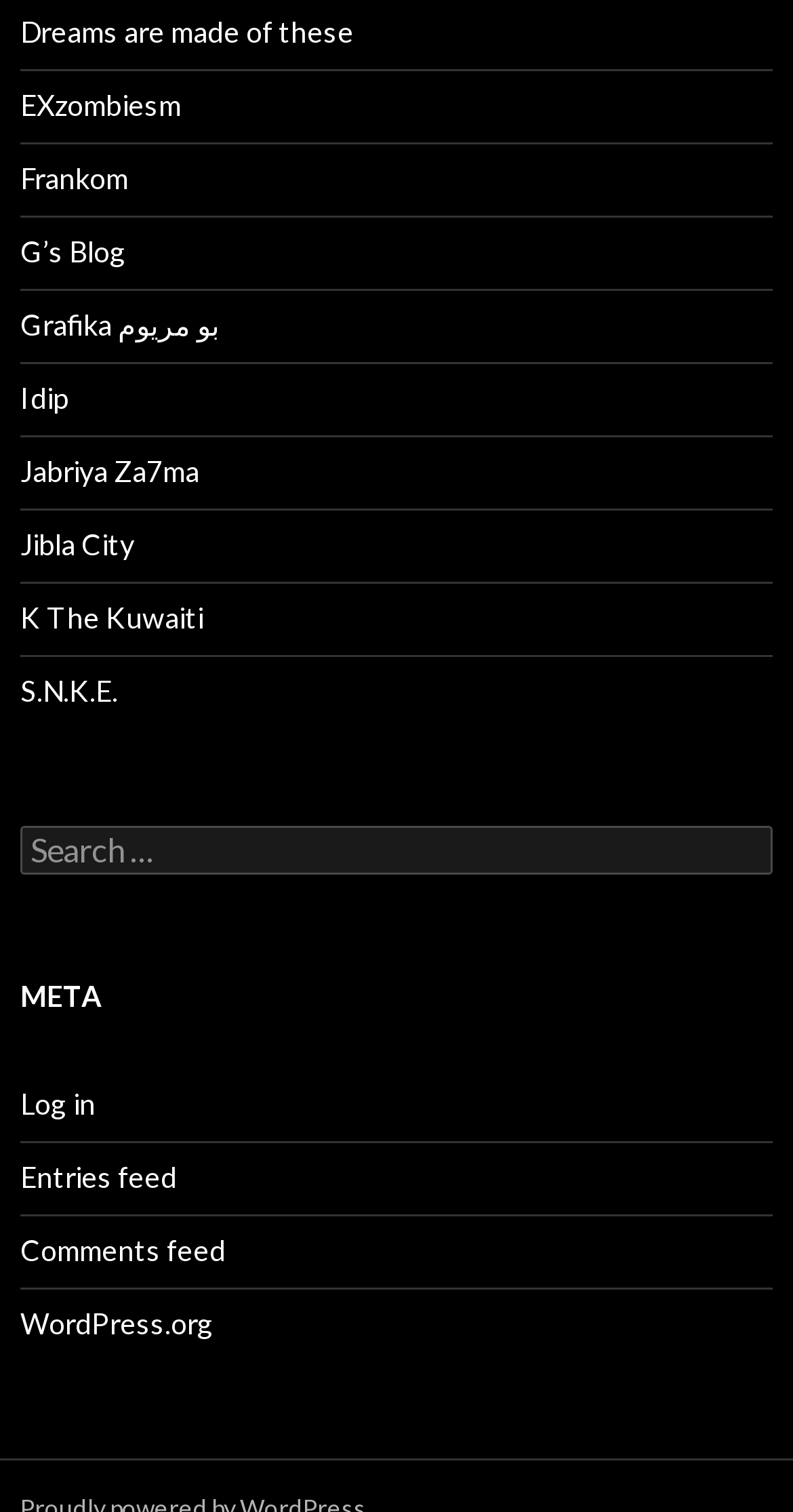What is the purpose of the search box?
Analyze the image and deliver a detailed answer to the question.

The search box is located below the links section with a bounding box coordinate of [0.026, 0.547, 0.974, 0.579]. It has a static text 'Search for:' and a searchbox element, indicating that its purpose is to allow users to search for something on the webpage.